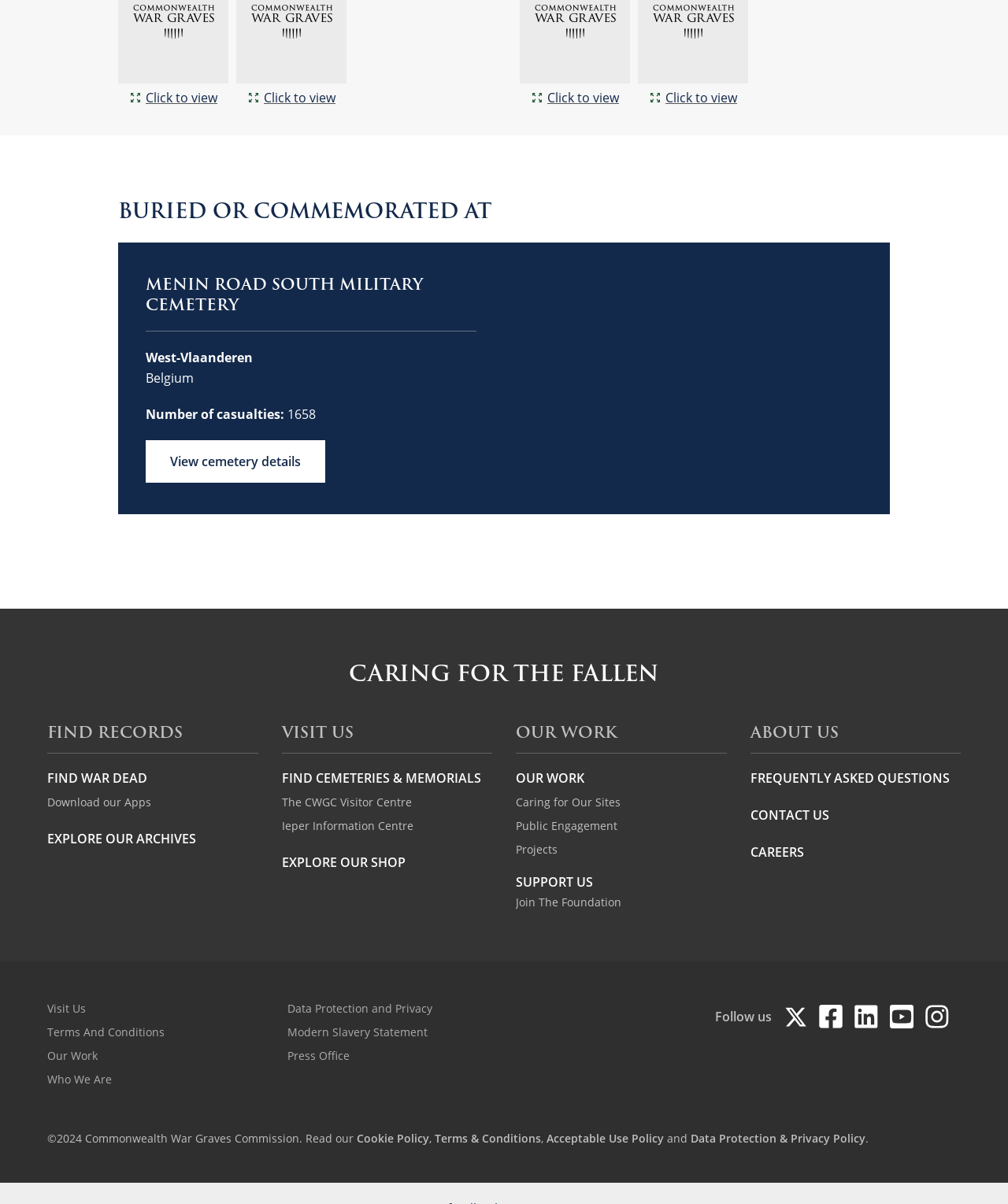Could you provide the bounding box coordinates for the portion of the screen to click to complete this instruction: "View Grave Registration Documents"?

[0.117, 0.054, 0.227, 0.086]